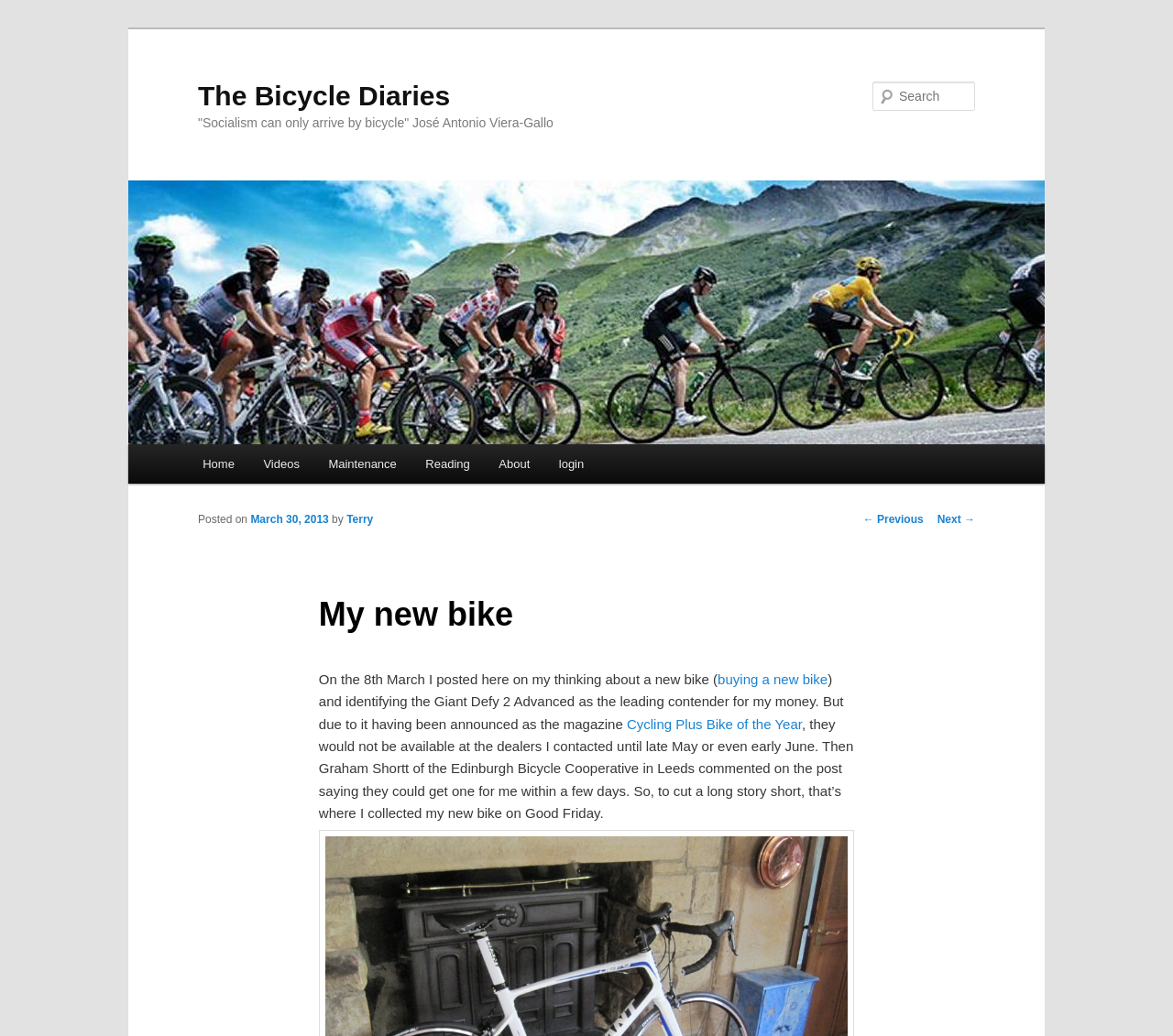What is the brand of the bike mentioned in the post?
Please provide a detailed answer to the question.

I determined the brand of the bike by looking at the text in the main content section of the webpage, which mentions the Giant Defy 2 Advanced as the leading contender for the author's money.